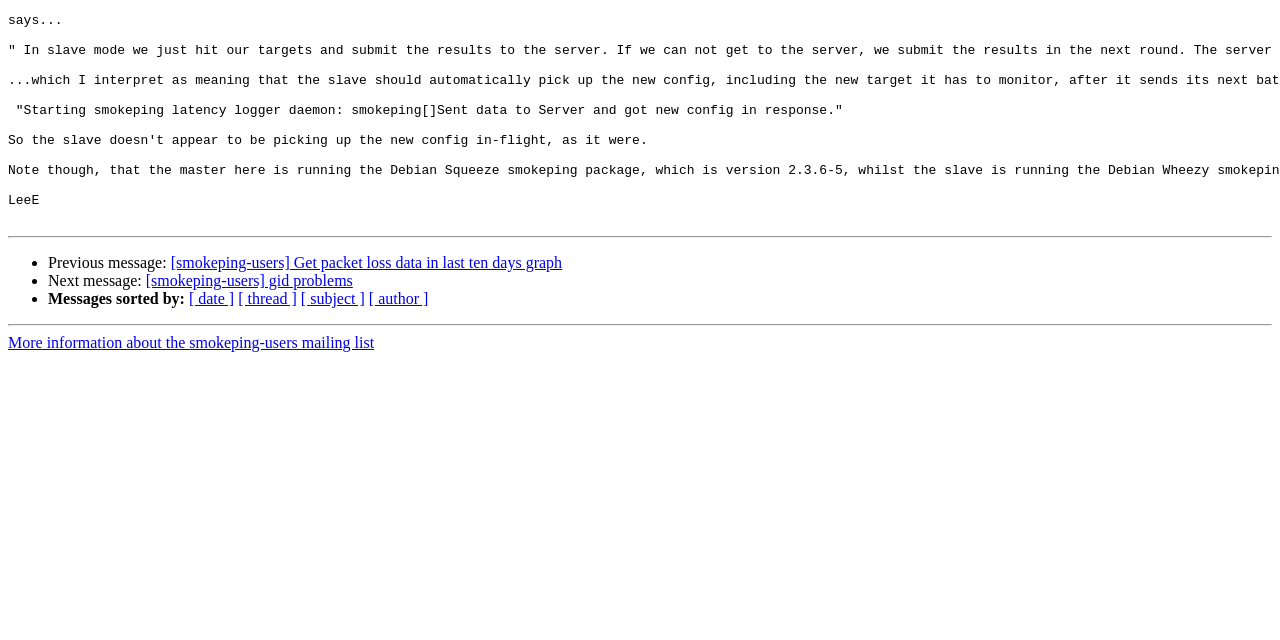Ascertain the bounding box coordinates for the UI element detailed here: "[ author ]". The coordinates should be provided as [left, top, right, bottom] with each value being a float between 0 and 1.

[0.288, 0.454, 0.335, 0.48]